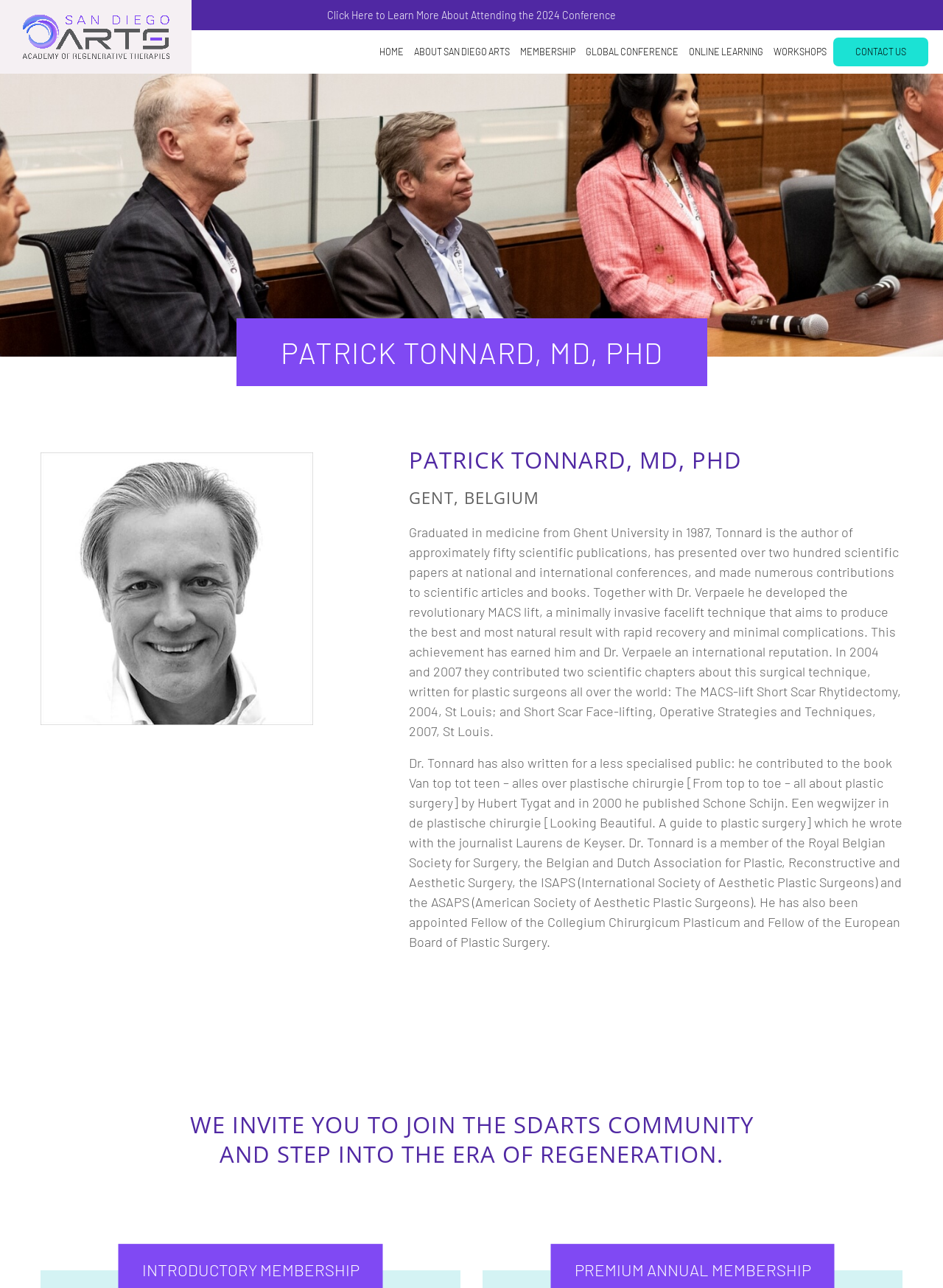What is the purpose of the MACS lift technique?
Please ensure your answer is as detailed and informative as possible.

The webpage describes the MACS lift technique as a minimally invasive facelift technique that aims to produce the best and most natural result with rapid recovery and minimal complications. This suggests that the purpose of the technique is to achieve a desirable outcome with minimal side effects.